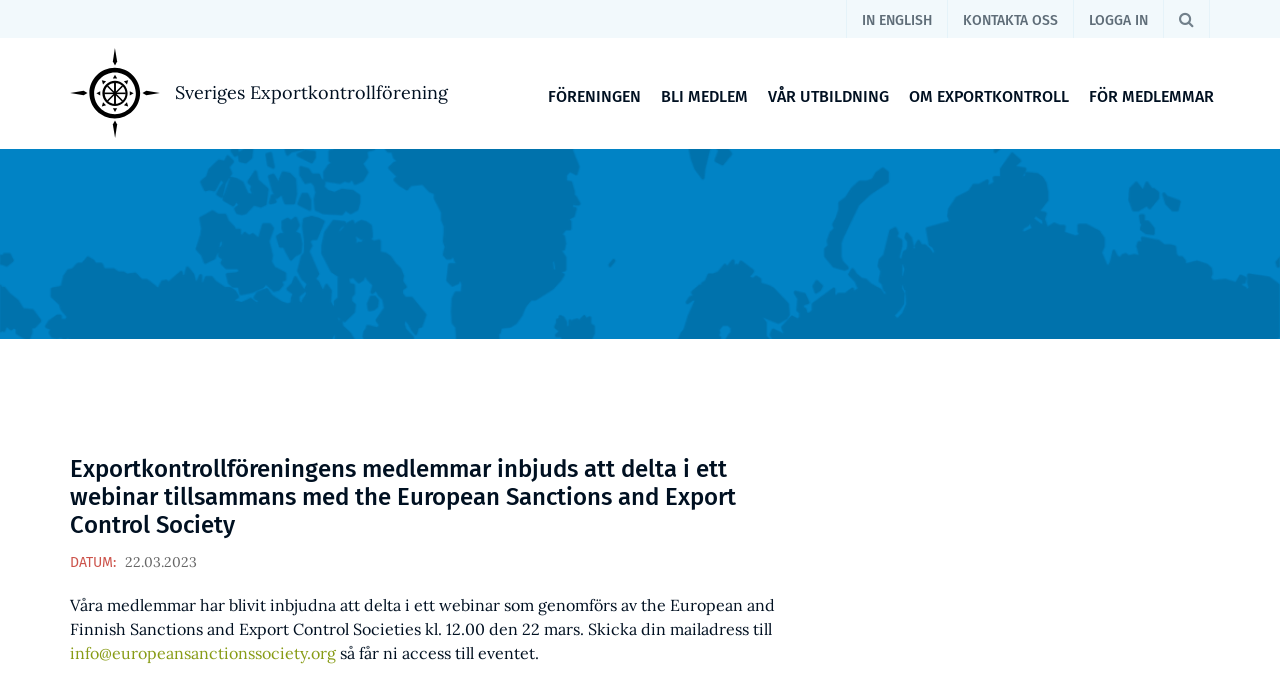Illustrate the webpage with a detailed description.

The webpage appears to be related to the Swedish Export Control Association, with a focus on an upcoming webinar event. At the top of the page, there are three links: "IN ENGLISH", "KONTAKTA OSS", and "LOGGA IN", positioned horizontally and aligned to the right. Below these links, there is a logo of the association, accompanied by a link to the organization's main page.

The main content of the page is divided into two sections. On the left, there are six links: "FÖRENINGEN", "BLI MEDLEM", "VÅR UTBILDNING", "OM EXPORTKONTROLL", and "FÖR MEDLEMMAR", arranged vertically and taking up about half of the page's width. These links seem to provide access to different areas of the association's website.

On the right side of the page, there is a table layout containing the main content. A heading announces the webinar event, "Exportkontrollföreningens medlemmar inbjuds att delta i ett webinar tillsammans med the European Sanctions and Export Control Society". Below the heading, there is a section with the date "22.03.2023" and a paragraph of text describing the event. The text explains that members of the association have been invited to participate in the webinar and provides instructions on how to access the event. There is also a link to an email address, "info@europeansanctionssociety.org", where members can send their email addresses to gain access to the event.